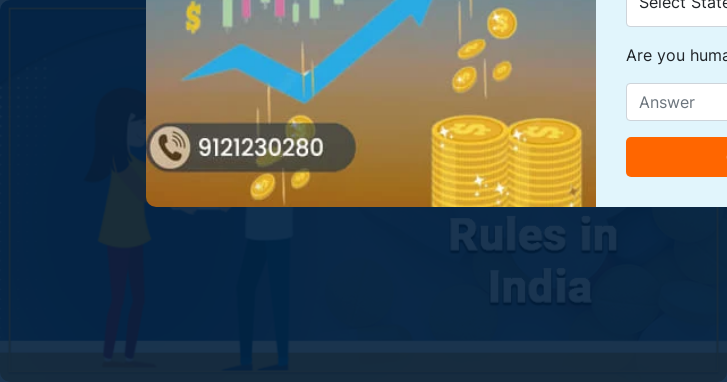Provide a brief response to the question below using a single word or phrase: 
What do the stacks of golden coins symbolize?

Economic success and investment